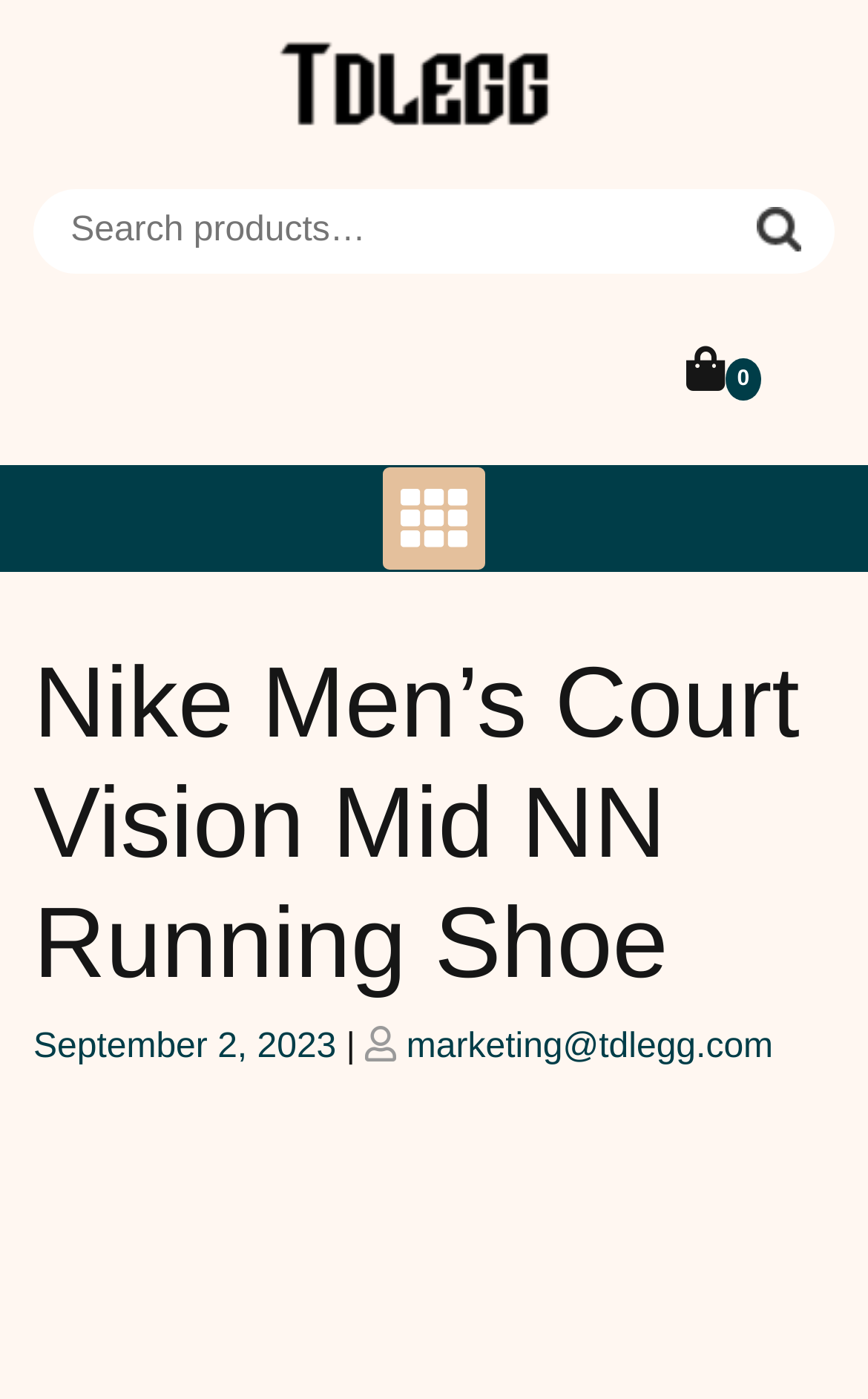From the image, can you give a detailed response to the question below:
What is the name of the shoe?

I found the answer by looking at the heading element on the webpage, which contains the text 'Nike Men’s Court Vision Mid NN Running Shoe'. The name of the shoe is the first part of this text.